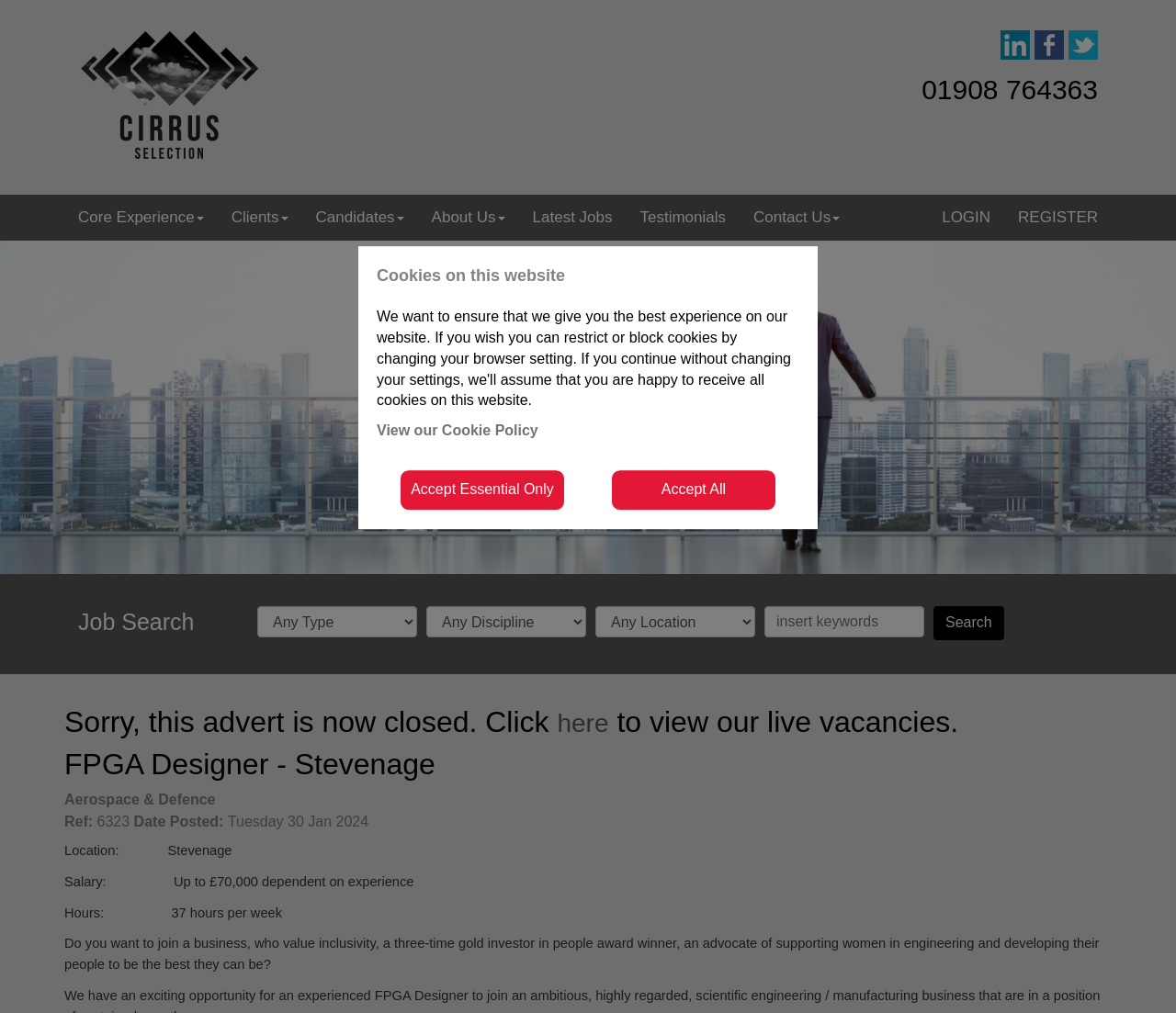Give a short answer using one word or phrase for the question:
What is the location of the FPGA Designer job?

Stevenage